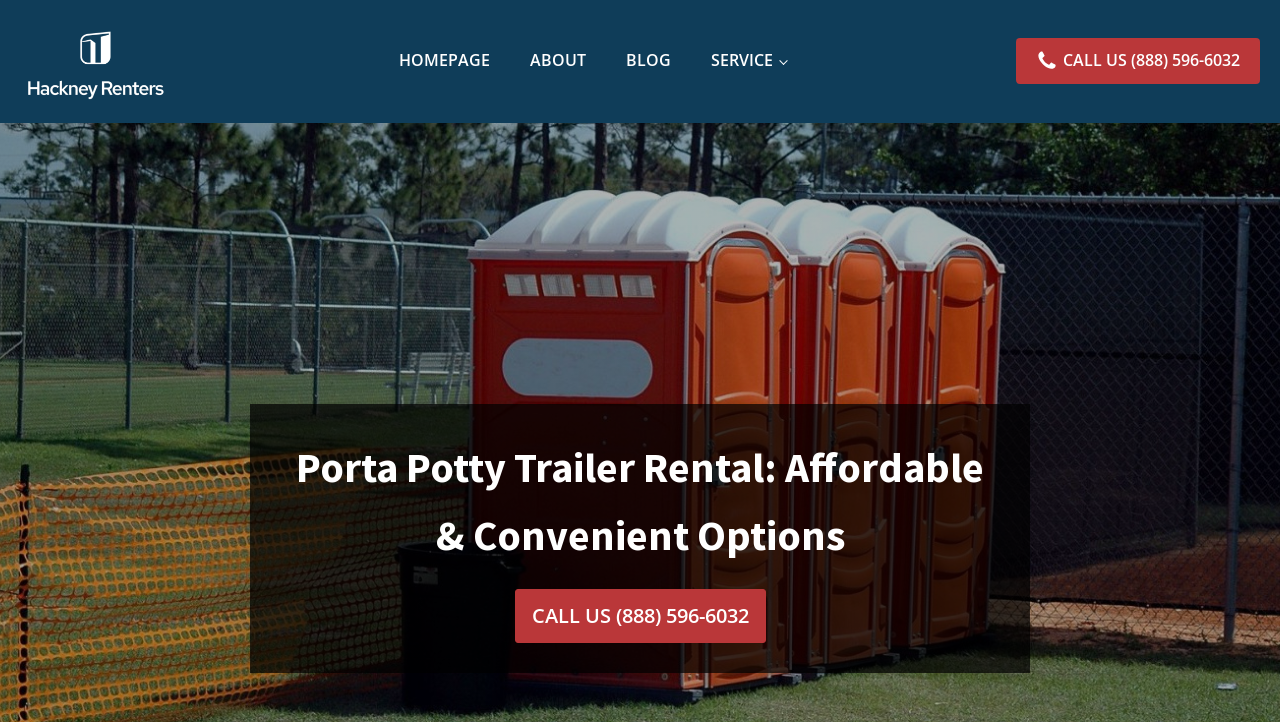How many times does the 'CALL US' link appear?
Using the screenshot, give a one-word or short phrase answer.

2